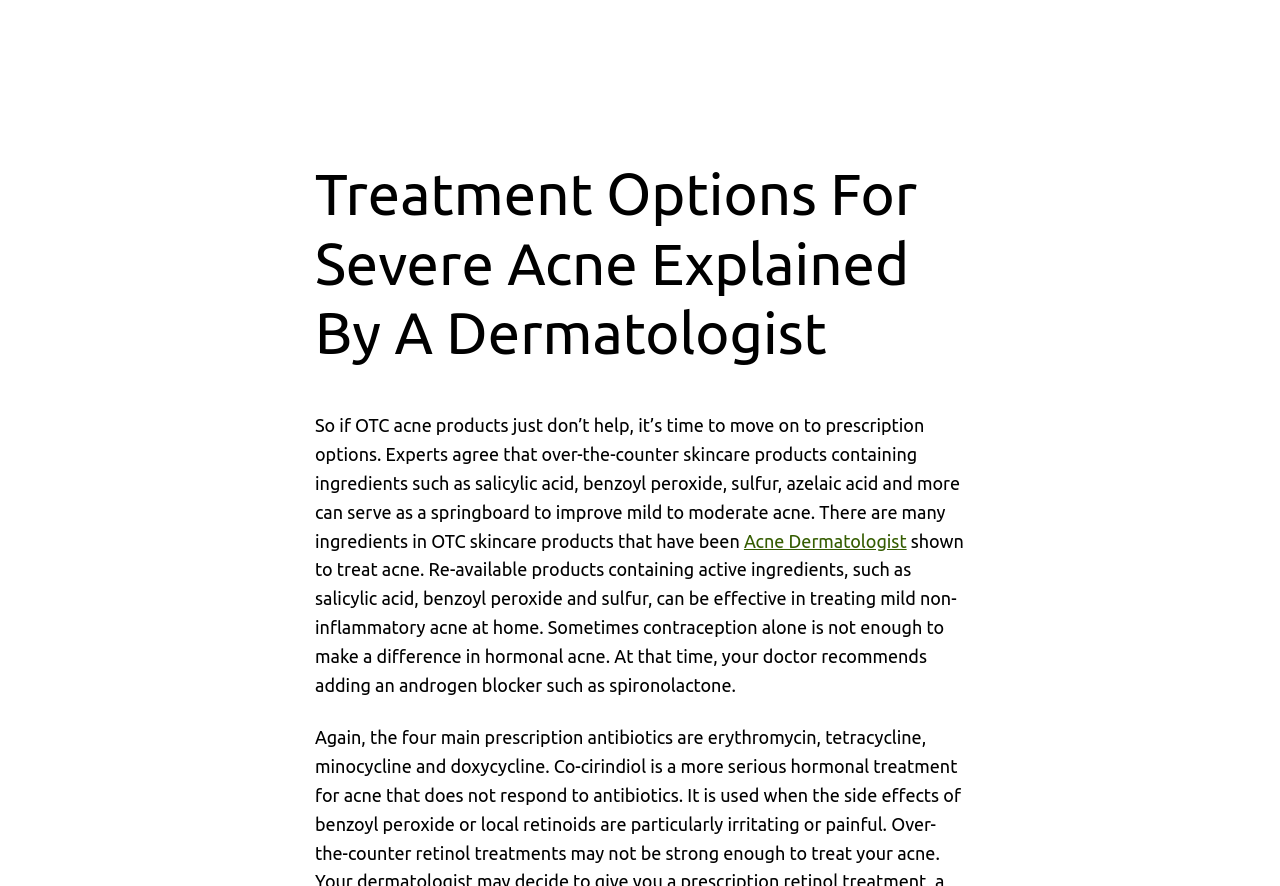Please provide the main heading of the webpage content.

Treatment Options For Severe Acne Explained By A Dermatologist